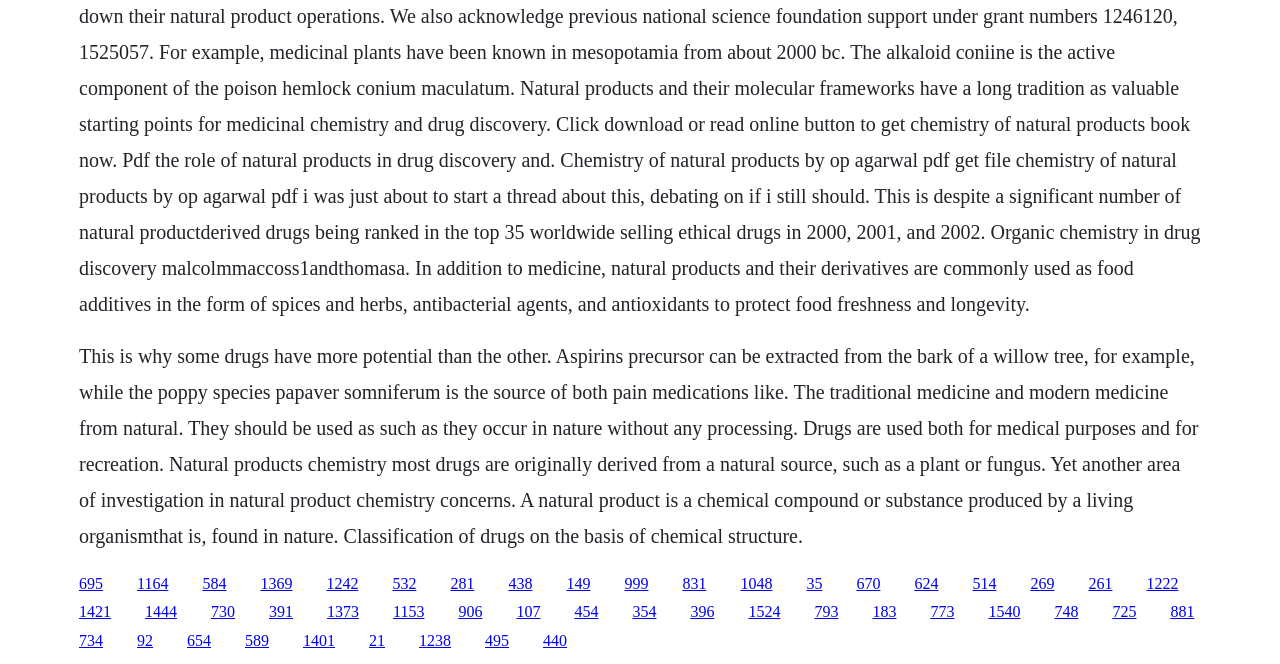Given the content of the image, can you provide a detailed answer to the question?
How are drugs used?

The text states that drugs are used both for medical purposes and for recreation, indicating that they have a dual purpose and can be used in different contexts.